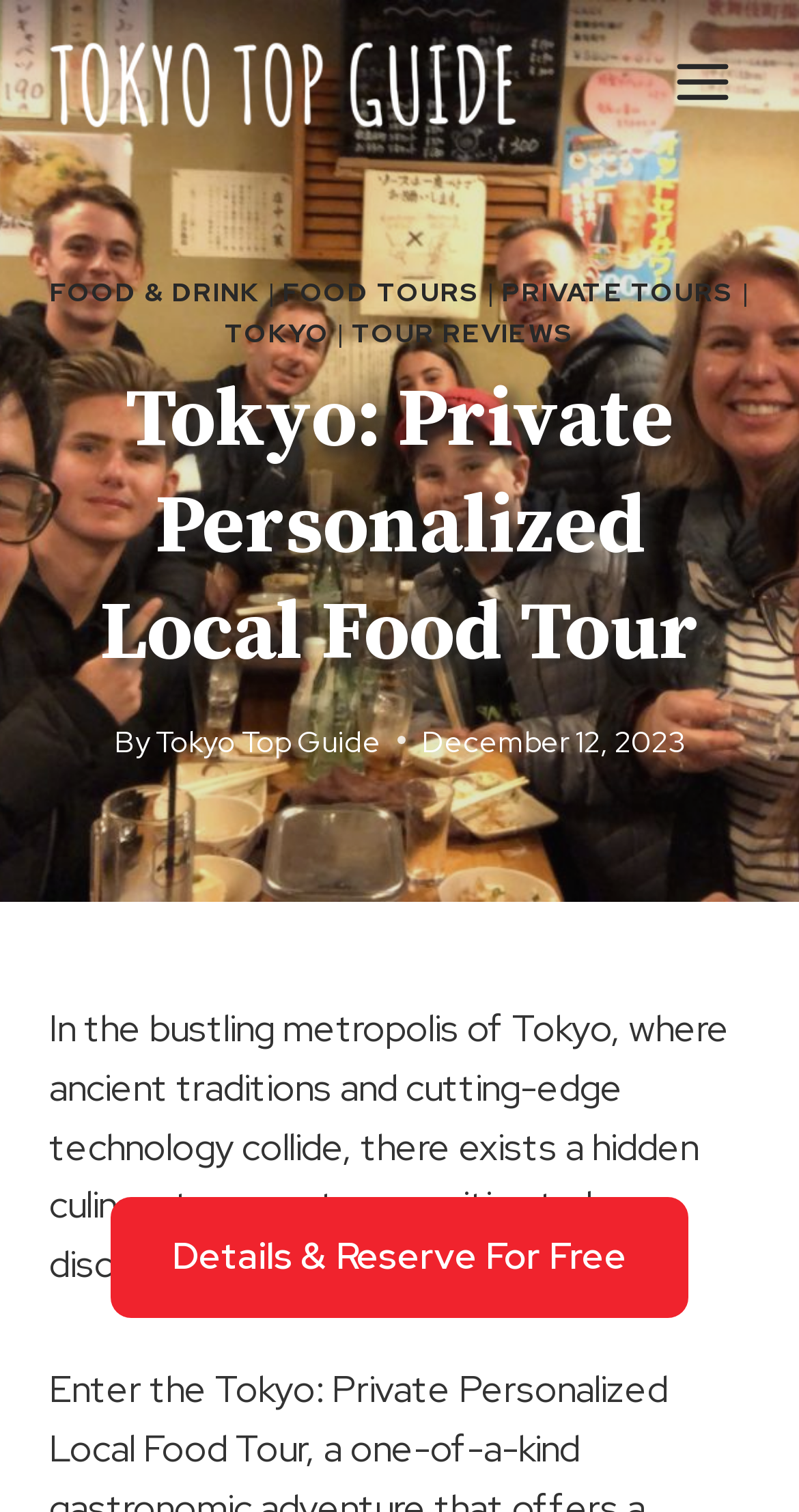Who is the author of the content? Observe the screenshot and provide a one-word or short phrase answer.

Tokyo Top Guide